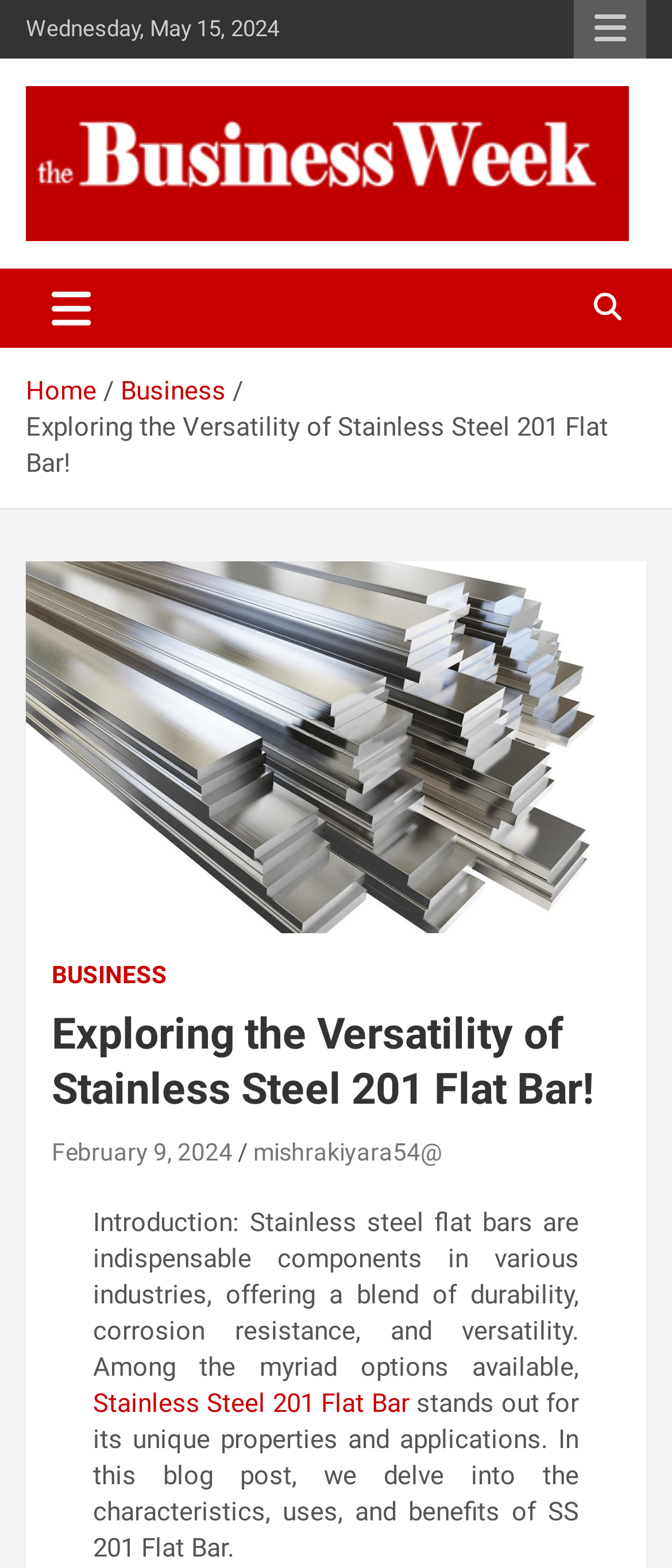Could you please study the image and provide a detailed answer to the question:
What is the category of the current webpage?

I determined the category of the current webpage by examining the breadcrumbs navigation at the top of the webpage, which shows 'Home' and 'Business' as the categories. Since the current webpage is not the home page, it must be under the 'Business' category.